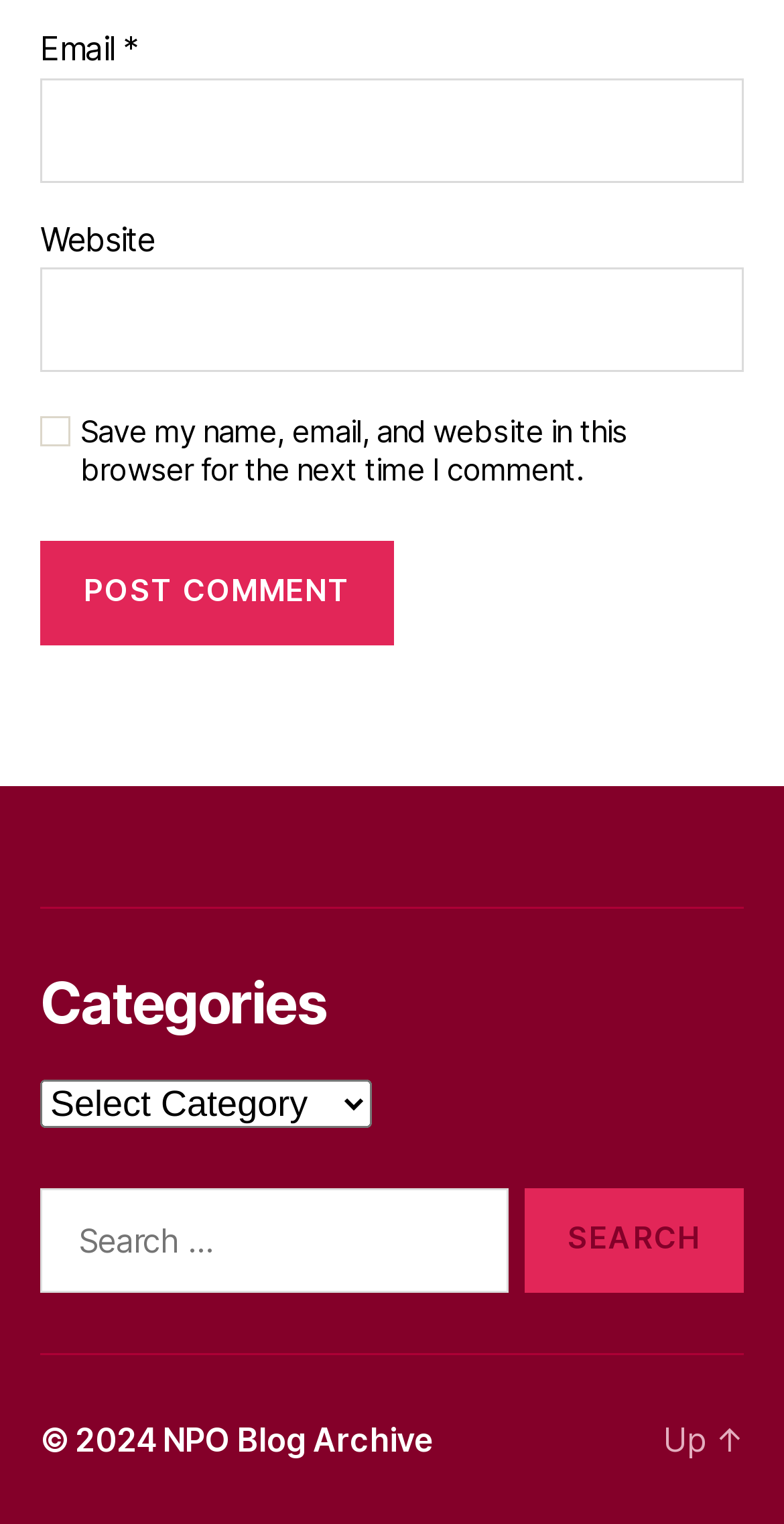Determine the bounding box coordinates of the region to click in order to accomplish the following instruction: "Enter email address". Provide the coordinates as four float numbers between 0 and 1, specifically [left, top, right, bottom].

[0.051, 0.051, 0.949, 0.12]